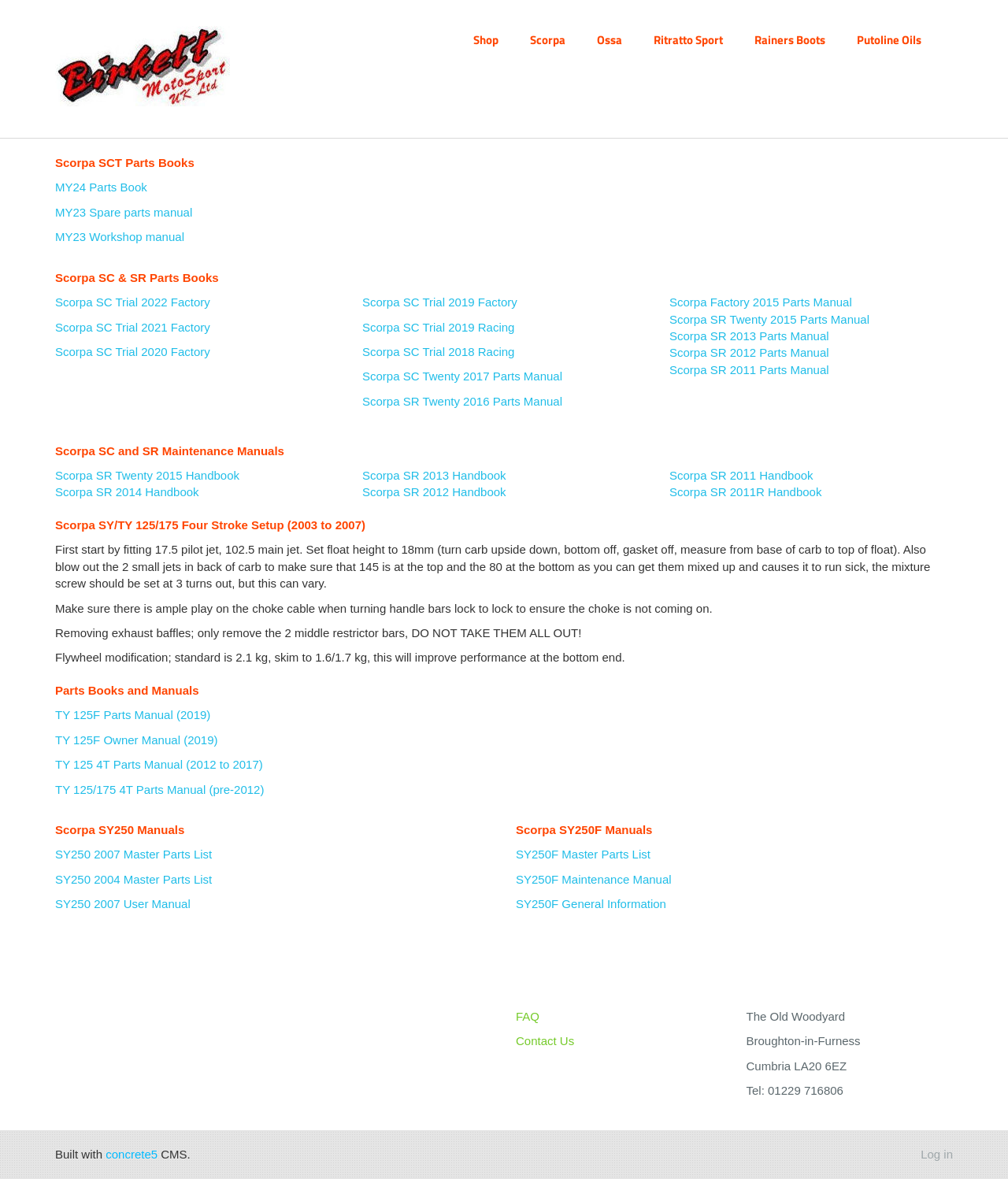Please identify the bounding box coordinates of the element's region that needs to be clicked to fulfill the following instruction: "Click on the 'MY24 Parts Book' link". The bounding box coordinates should consist of four float numbers between 0 and 1, i.e., [left, top, right, bottom].

[0.055, 0.153, 0.146, 0.165]